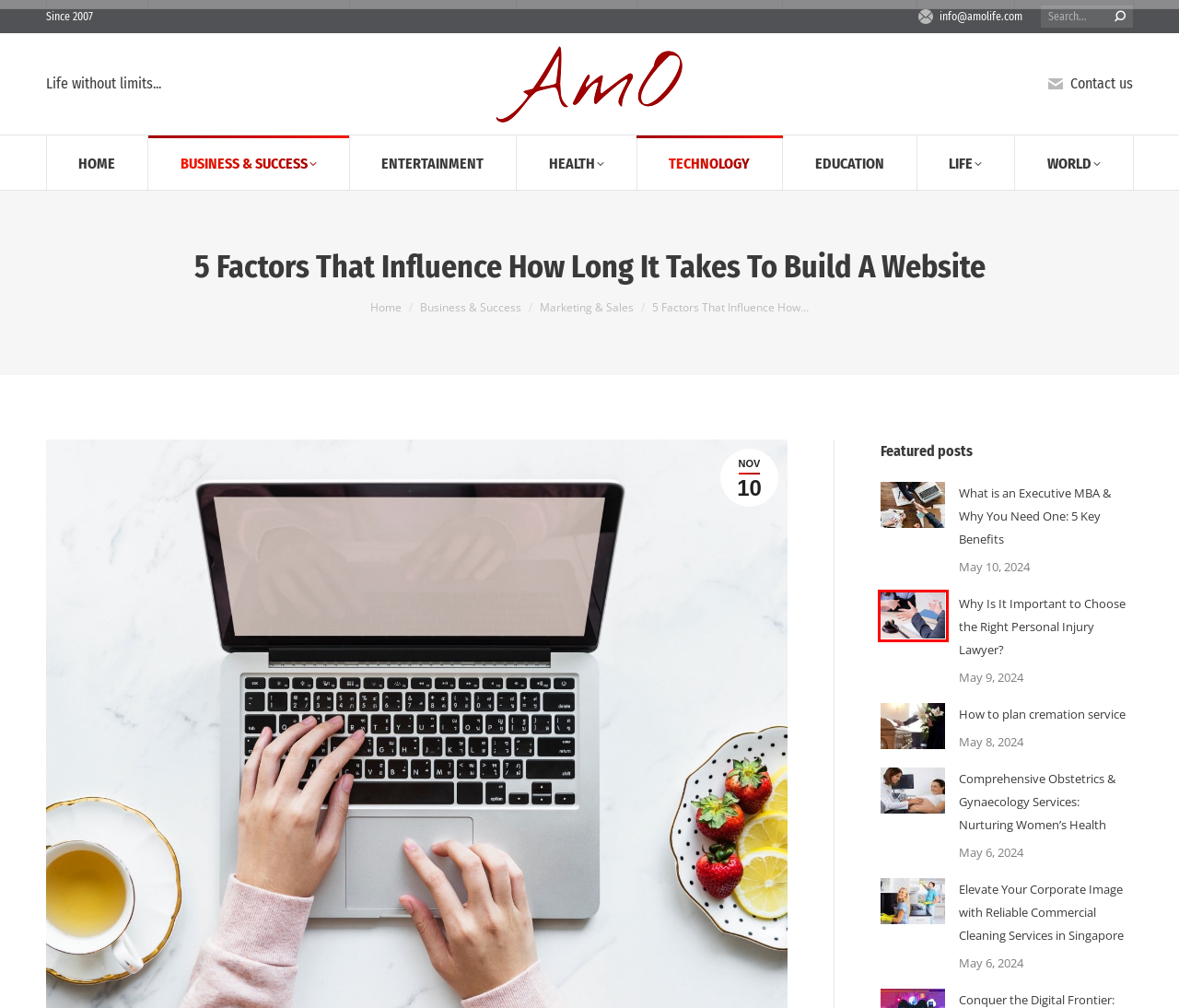After examining the screenshot of a webpage with a red bounding box, choose the most accurate webpage description that corresponds to the new page after clicking the element inside the red box. Here are the candidates:
A. Why Is It Important to Choose the Right Personal Injury Lawyer? - Amolife.com
B. World - Amolife.com
C. Elevate Your Corporate Image with Reliable Commercial Cleaning Services in Singapore - Amolife.com
D. Home Decor - Amolife.com
E. DIGITALON Web Design Sunshine Coast (Award-Winning)
F. How to plan cremation service - Amolife.com
G. Health - Amolife.com
H. Marketing & Sales - Amolife.com

A